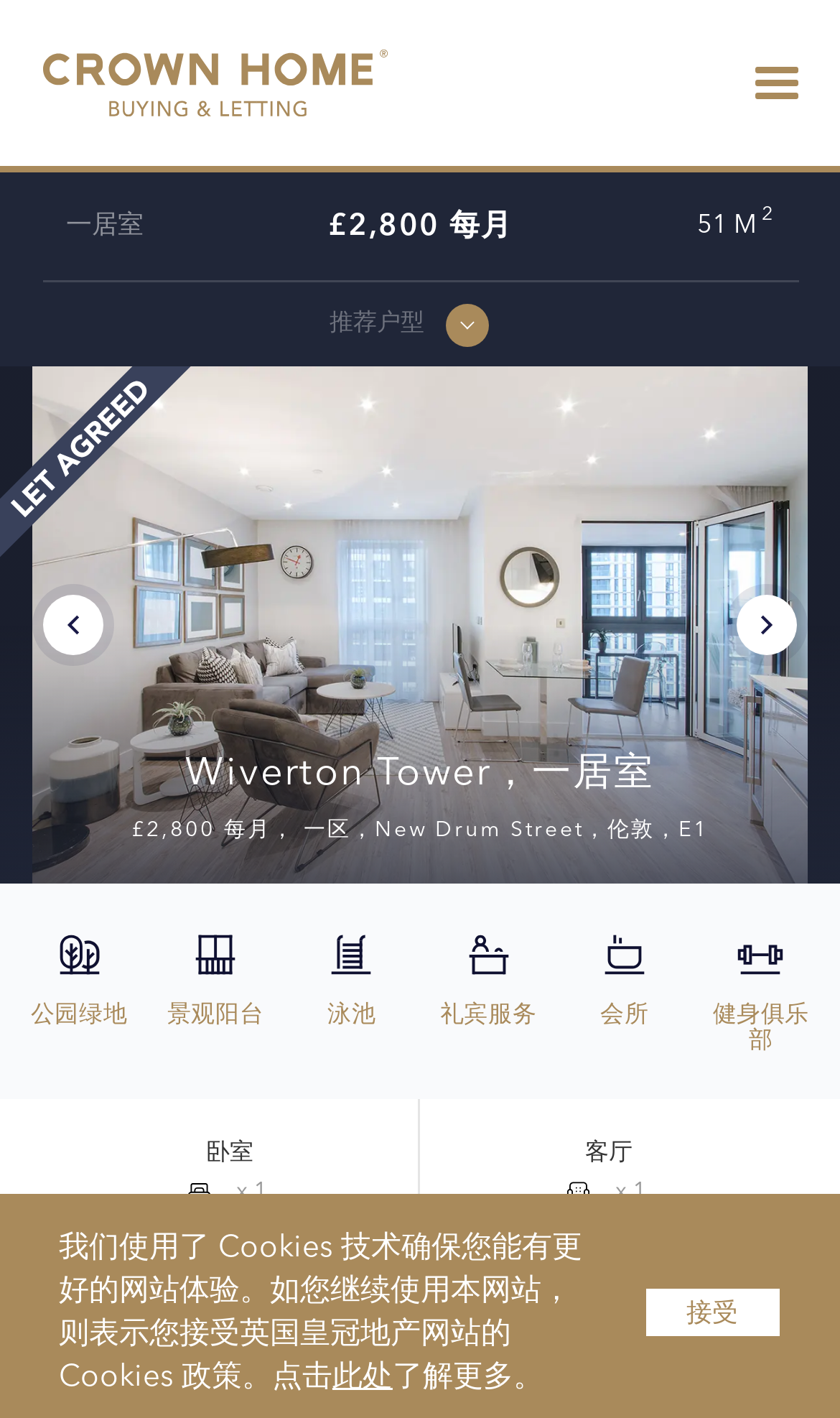How can I contact the agent for this apartment?
Answer the question with a thorough and detailed explanation.

The link '联系我们' is provided at the bottom of the page, which can be used to contact the agent for this apartment.